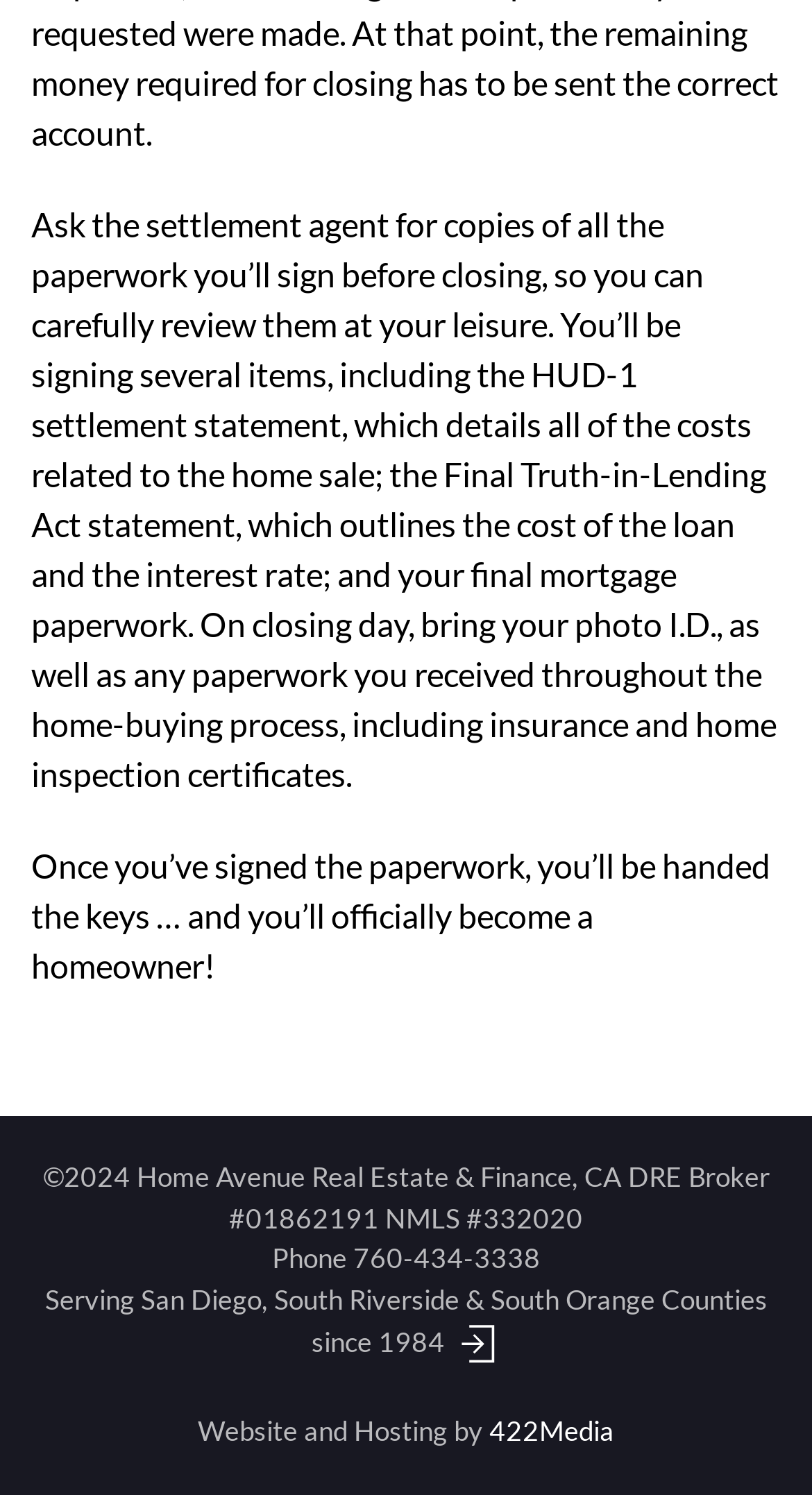What is required on closing day?
Please respond to the question with a detailed and thorough explanation.

The webpage states that on closing day, the buyer needs to bring their photo I.D., as well as any paperwork received throughout the home-buying process, including insurance and home inspection certificates.